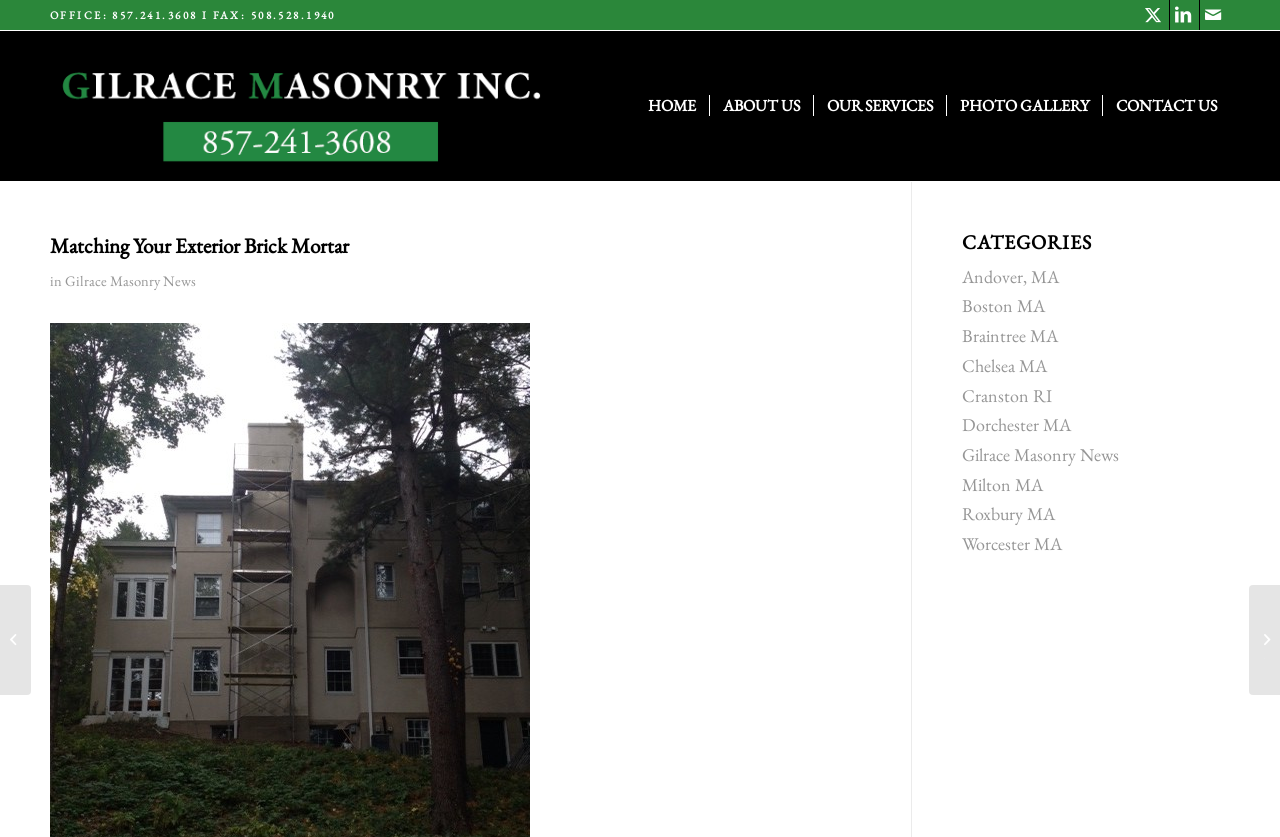Predict the bounding box for the UI component with the following description: "Gilrace Masonry News".

[0.752, 0.529, 0.875, 0.557]